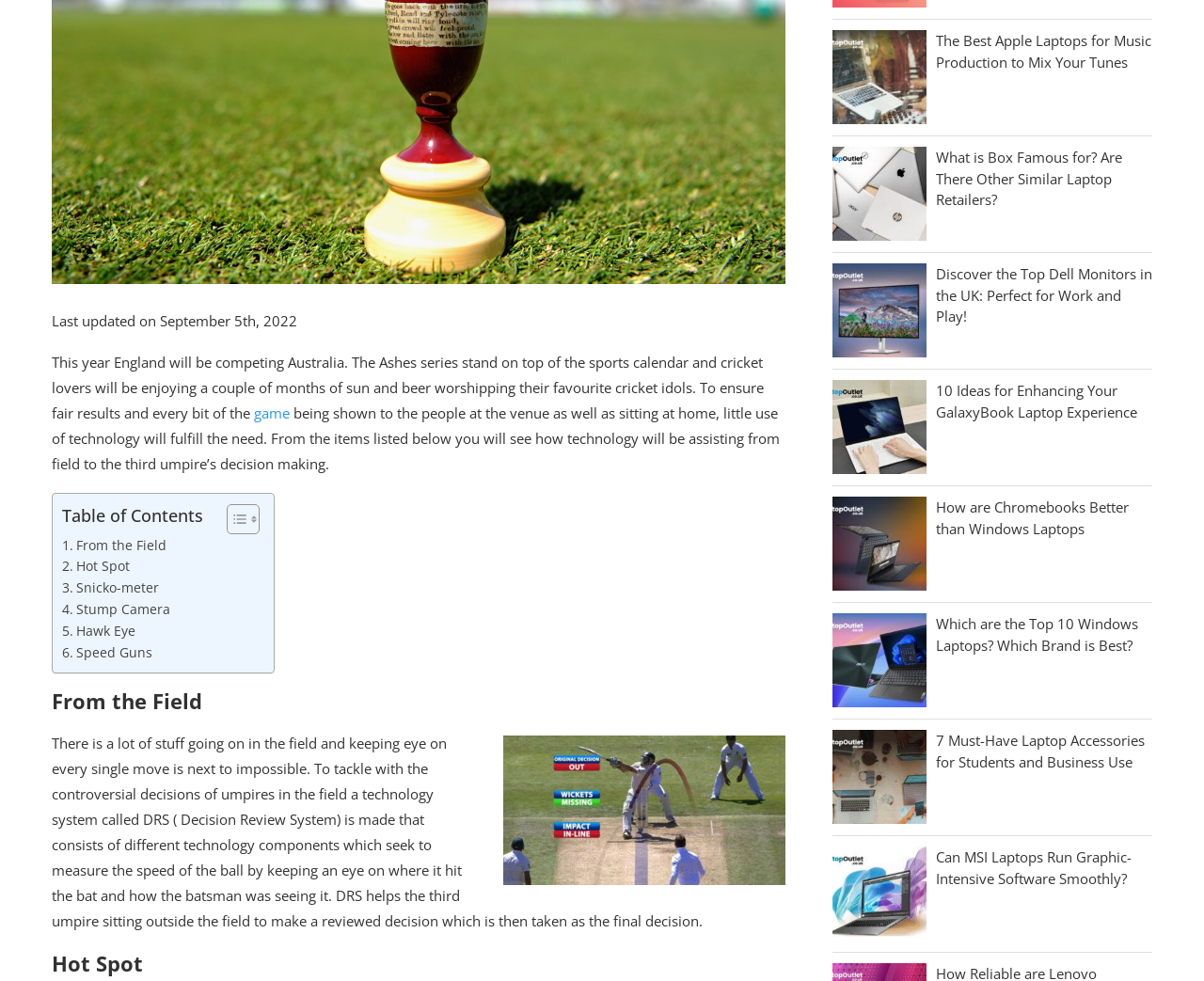From the webpage screenshot, predict the bounding box coordinates (top-left x, top-left y, bottom-right x, bottom-right y) for the UI element described here: Stump Camera

[0.052, 0.611, 0.141, 0.633]